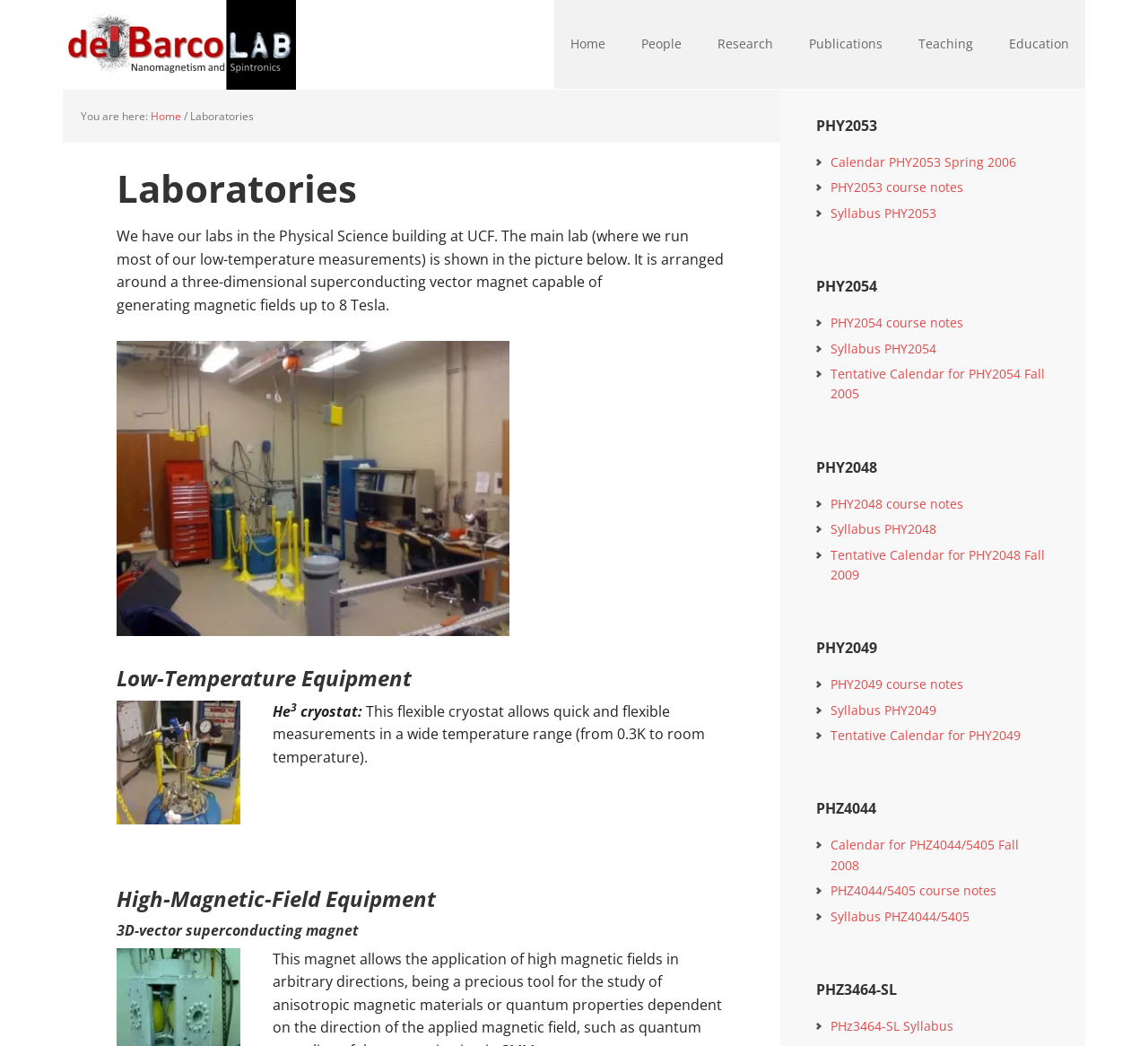What is the purpose of the cryostat?
Respond to the question with a single word or phrase according to the image.

Quick and flexible measurements